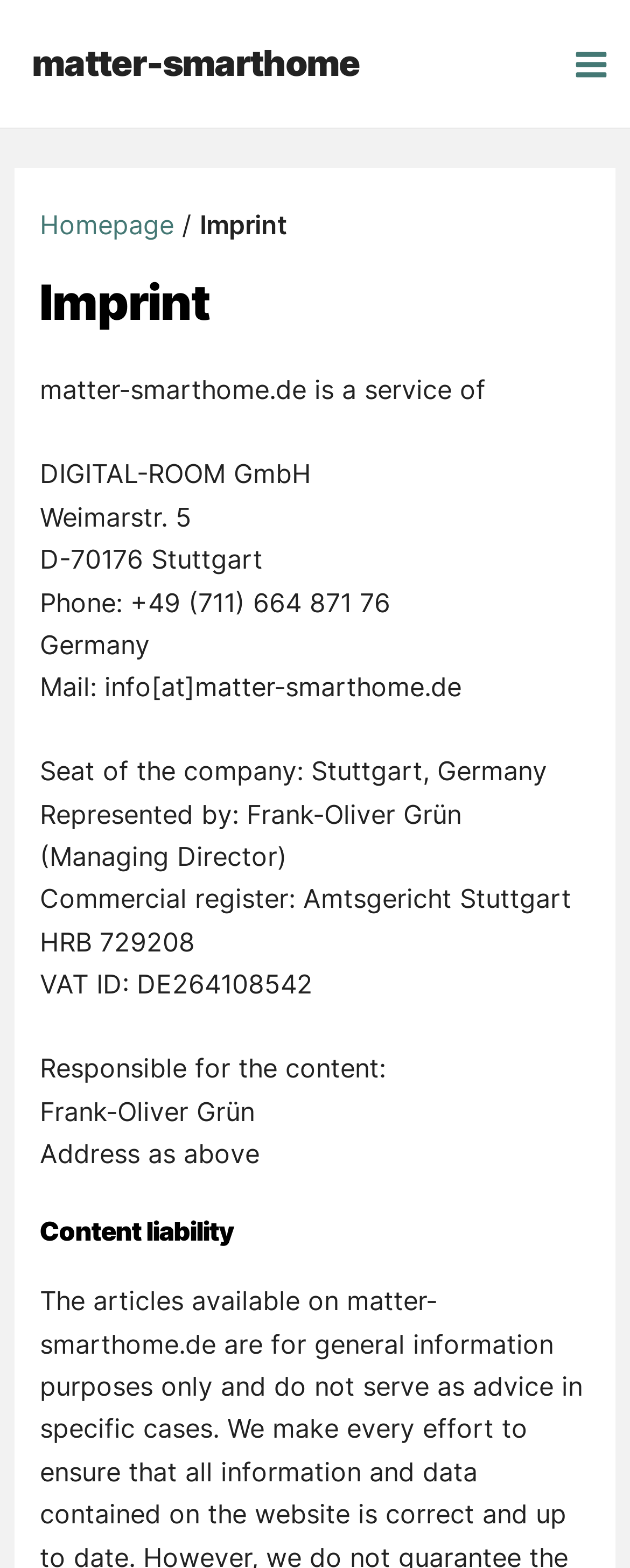What is the name of the company behind matter-smarthome.de?
Could you answer the question in a detailed manner, providing as much information as possible?

I found this information by looking at the text content of the webpage, specifically the section that mentions 'matter-smarthome.de is a service of' followed by the company name 'DIGITAL-ROOM GmbH'.